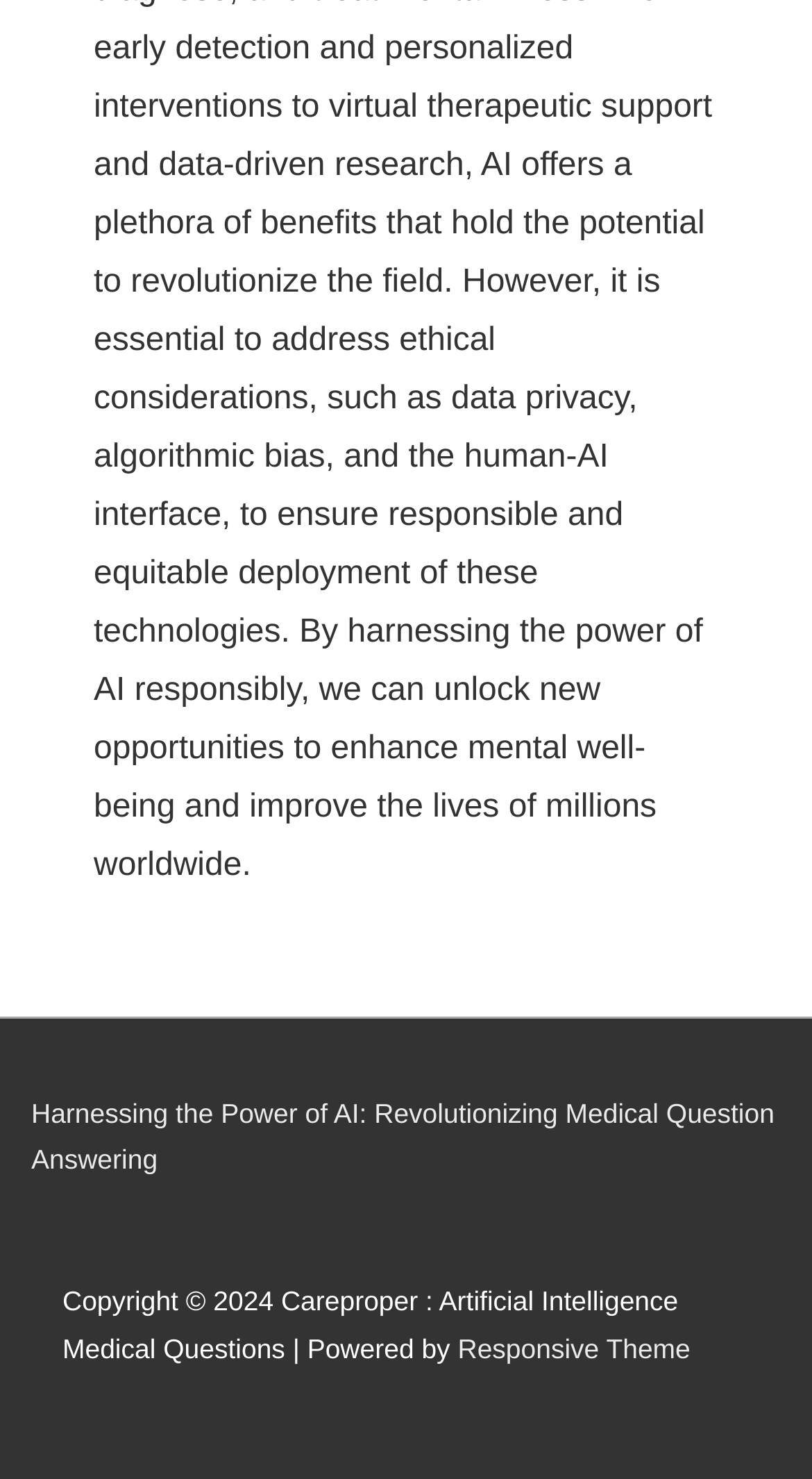Determine the bounding box for the HTML element described here: "Responsive Theme". The coordinates should be given as [left, top, right, bottom] with each number being a float between 0 and 1.

[0.564, 0.901, 0.85, 0.923]